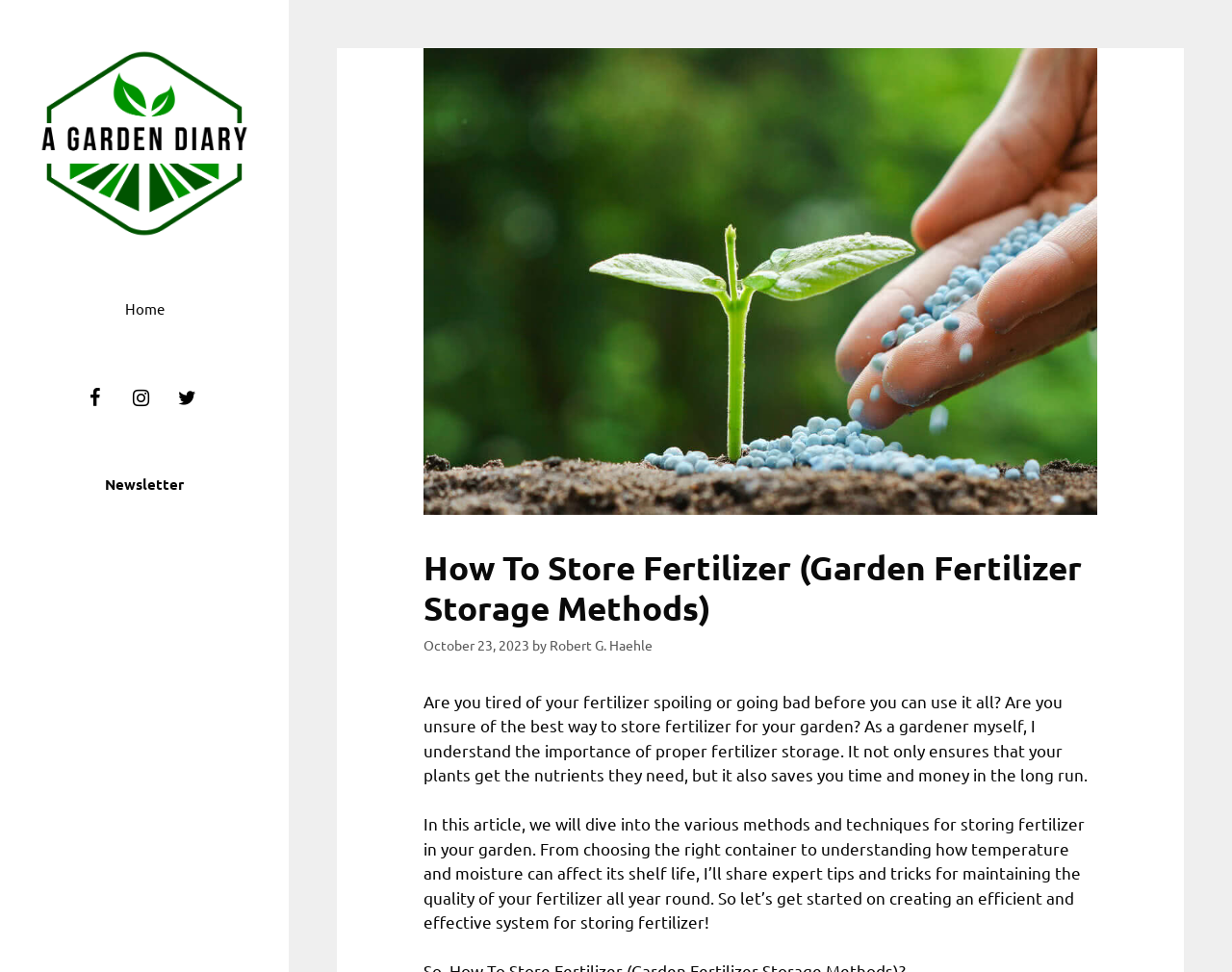Respond with a single word or phrase to the following question:
What social media platforms are linked on this webpage?

Facebook, Instagram, Twitter